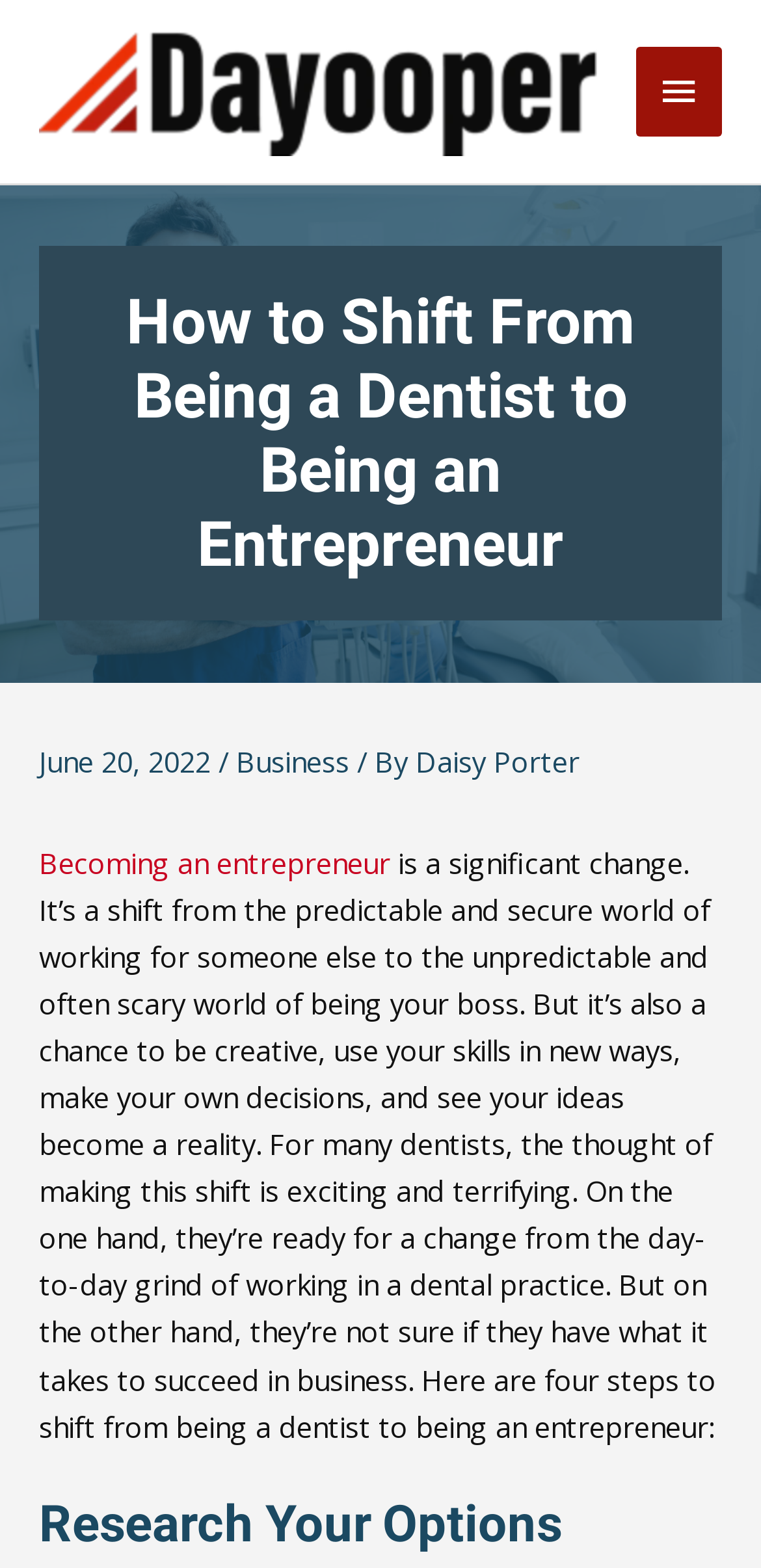What is the category of the article?
Please look at the screenshot and answer in one word or a short phrase.

Business